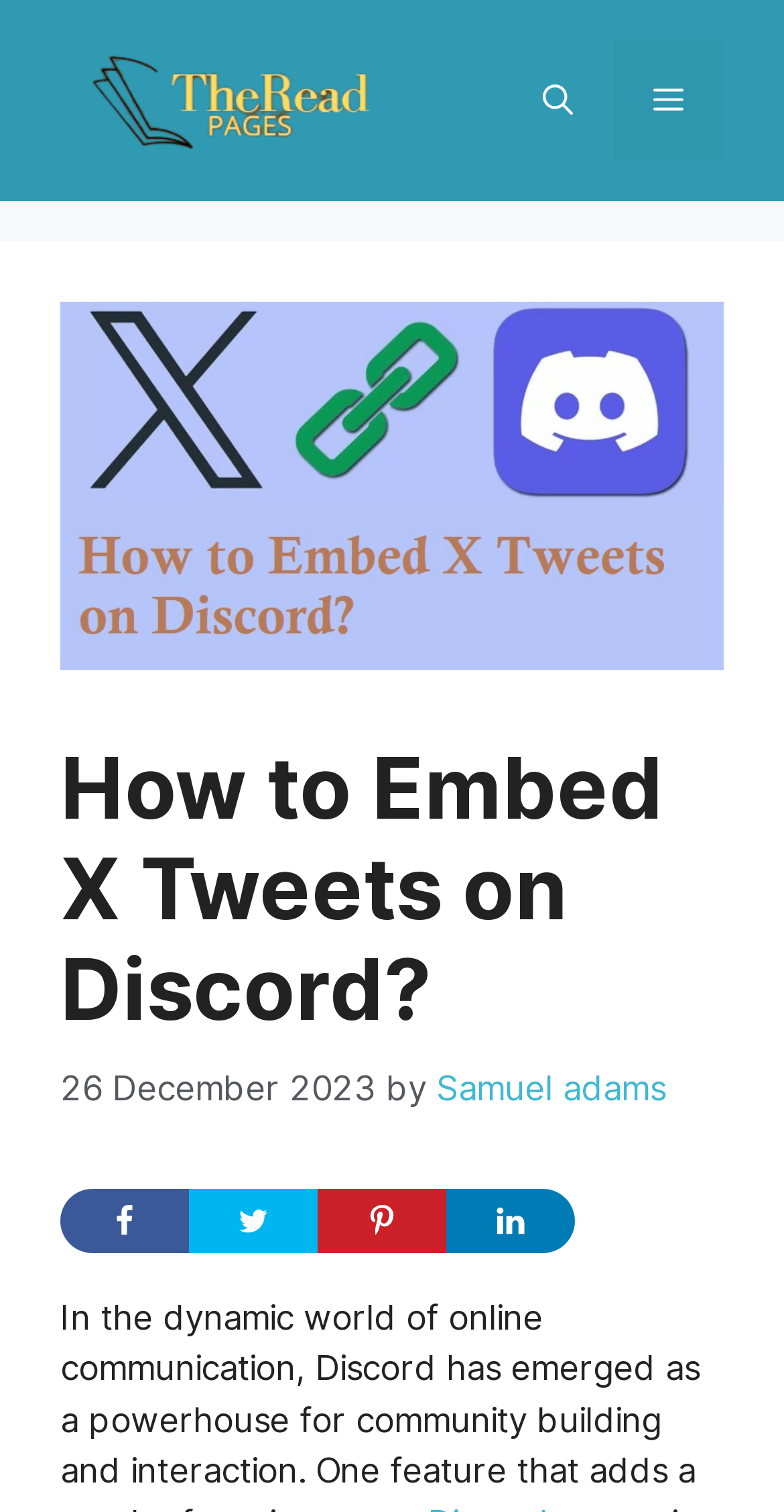What is the name of the author?
Using the image as a reference, answer with just one word or a short phrase.

Samuel Adams